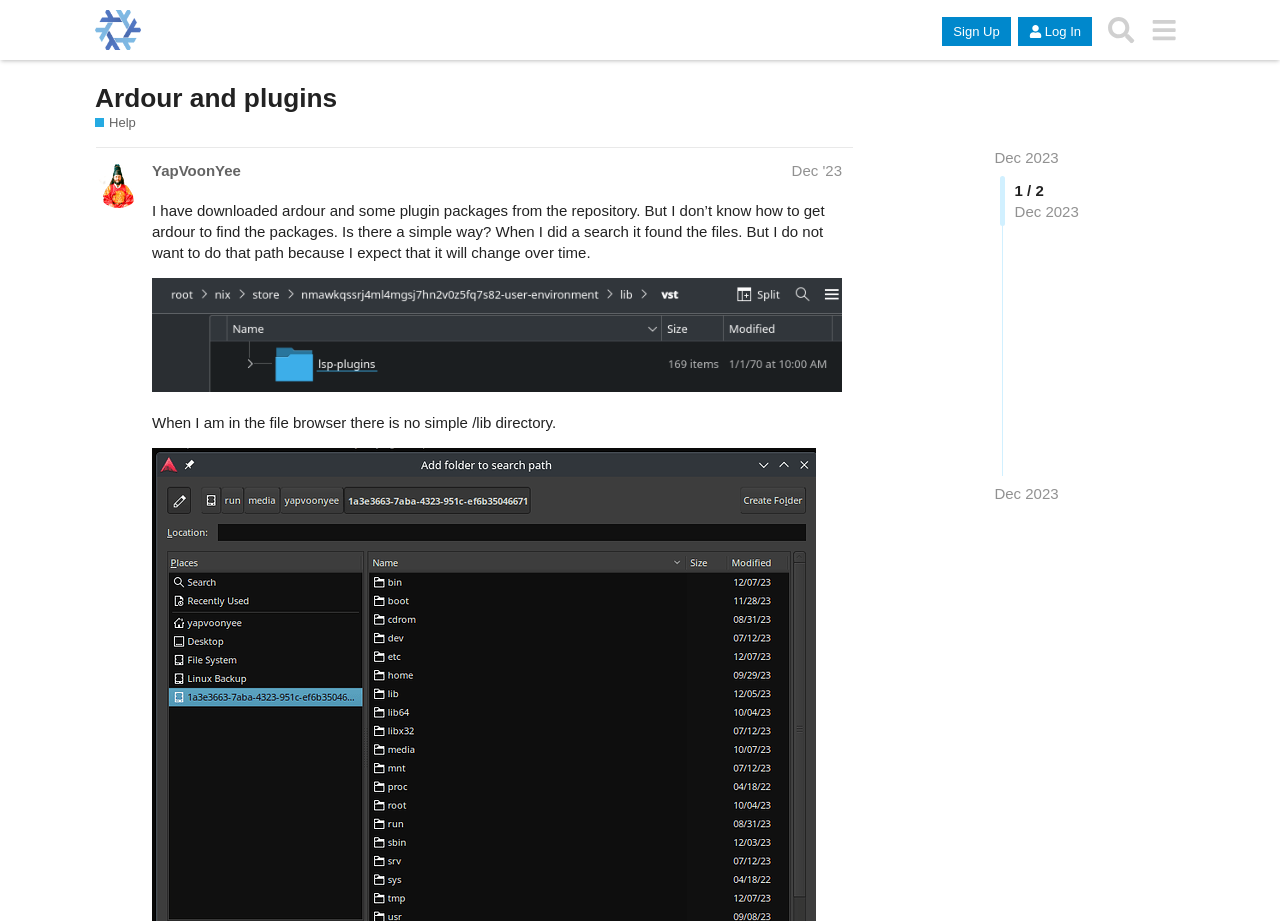What is the file type of the image uploaded by the user?
Based on the image, give a one-word or short phrase answer.

KB